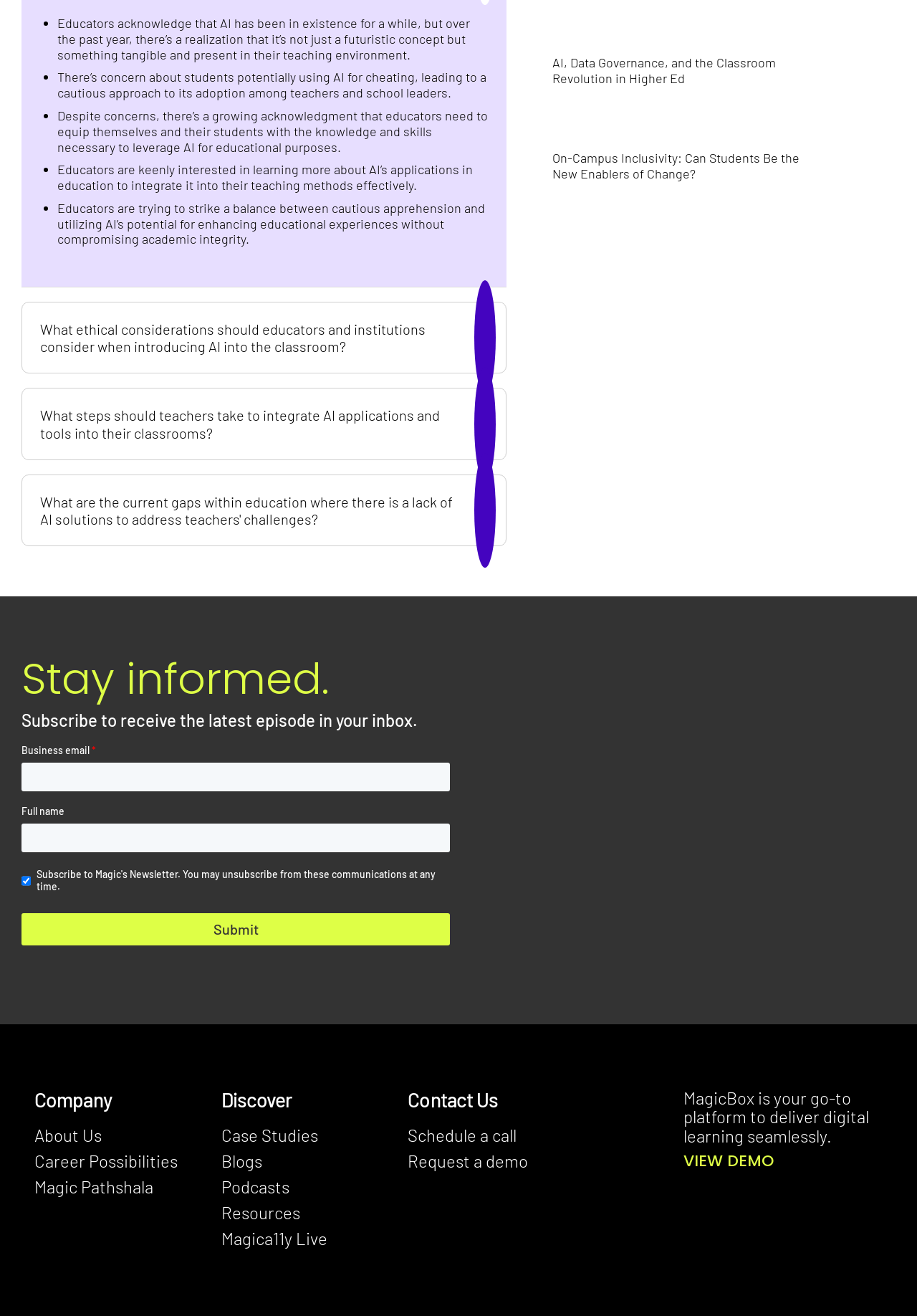Pinpoint the bounding box coordinates of the clickable element to carry out the following instruction: "Click the 'Submit' button."

[0.023, 0.694, 0.491, 0.718]